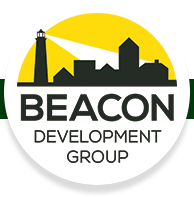What is the focus of the organization?
From the details in the image, provide a complete and detailed answer to the question.

The visual identity communicates a strong message of commitment and leadership in the field of affordable housing and community development, which suggests that the focus of the organization is on affordable housing and community development.